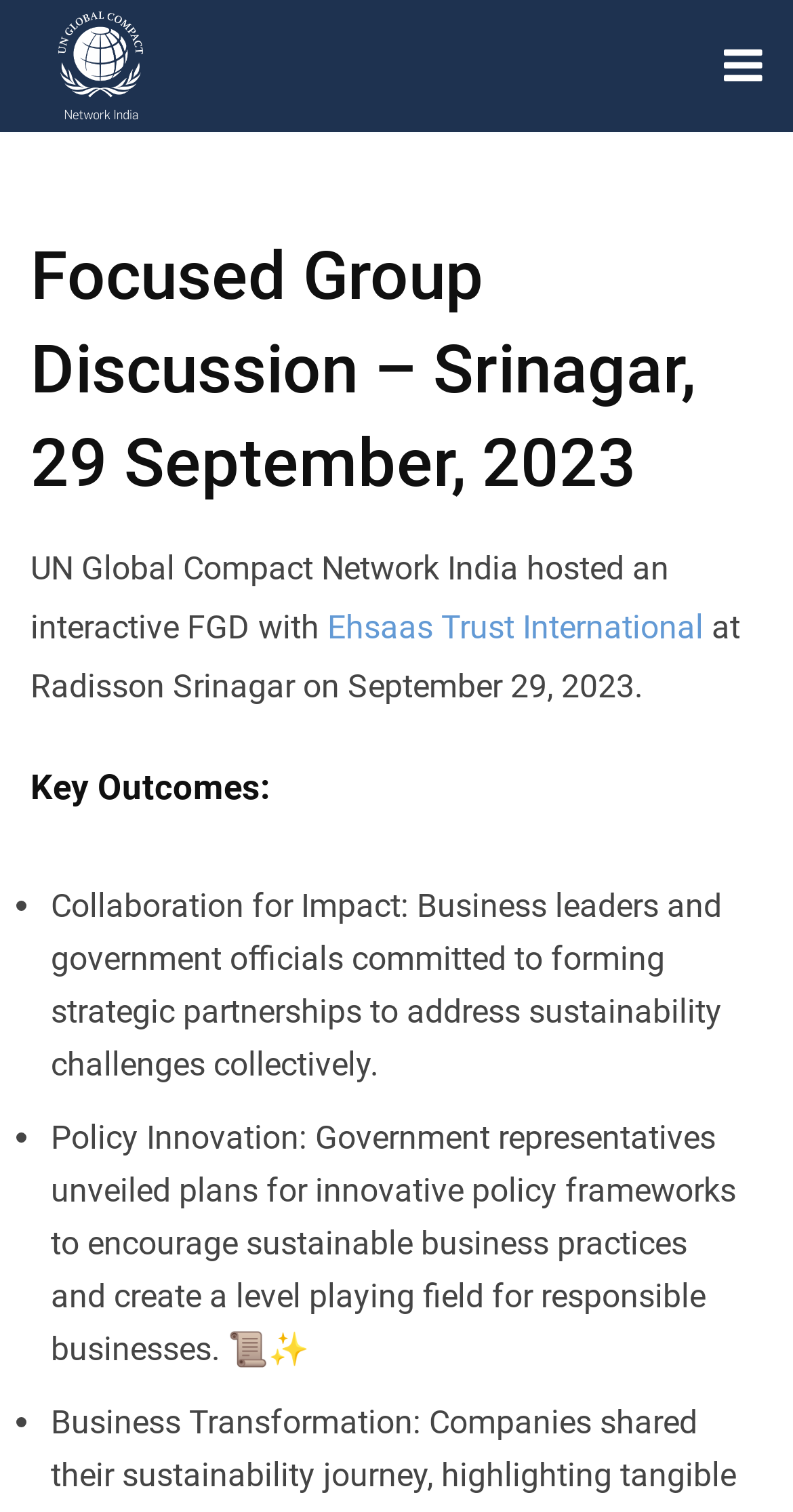Locate the bounding box coordinates of the item that should be clicked to fulfill the instruction: "Read more about Ehsaas Trust International".

[0.413, 0.402, 0.887, 0.427]